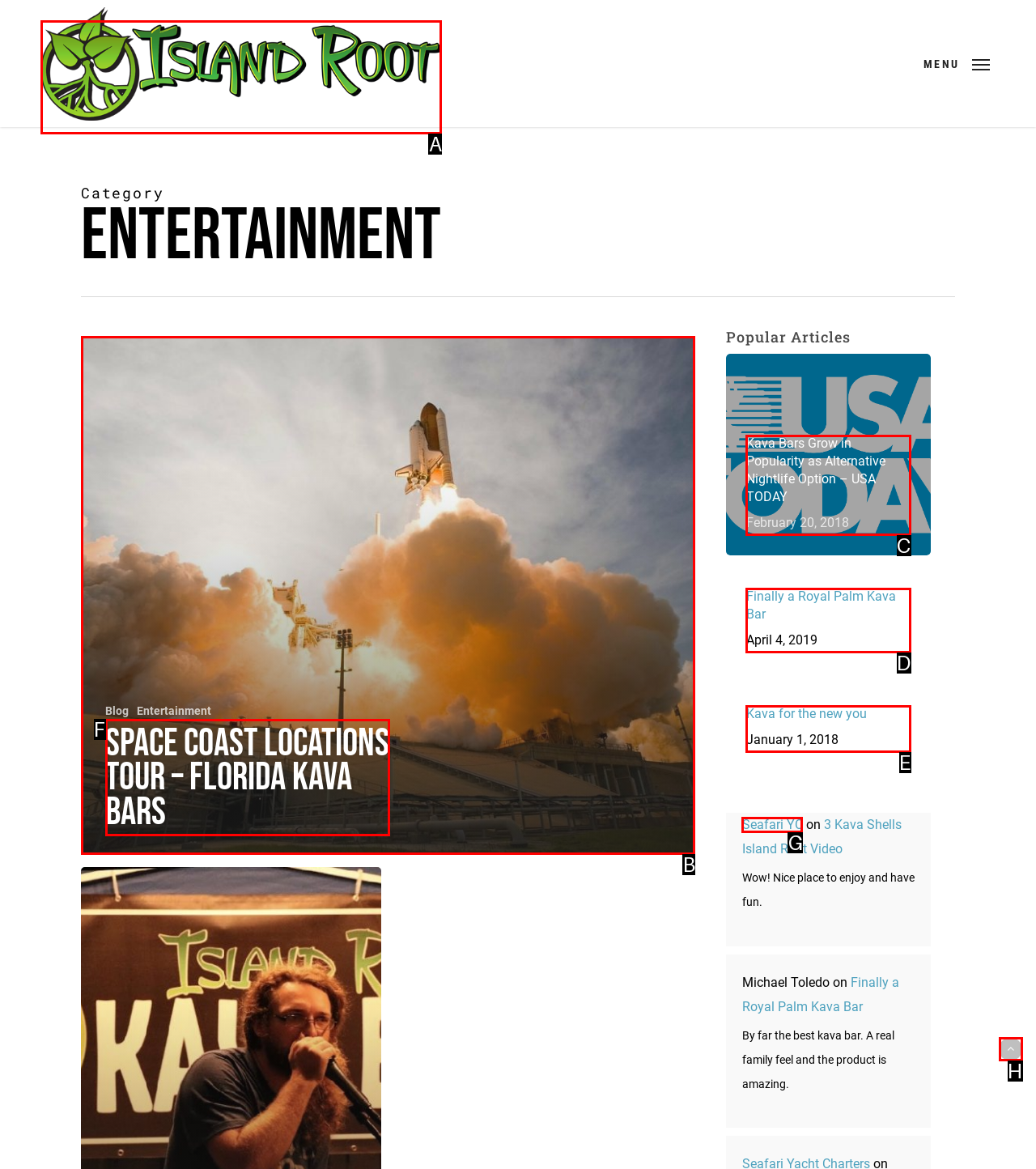From the choices given, find the HTML element that matches this description: Seafari YC. Answer with the letter of the selected option directly.

G